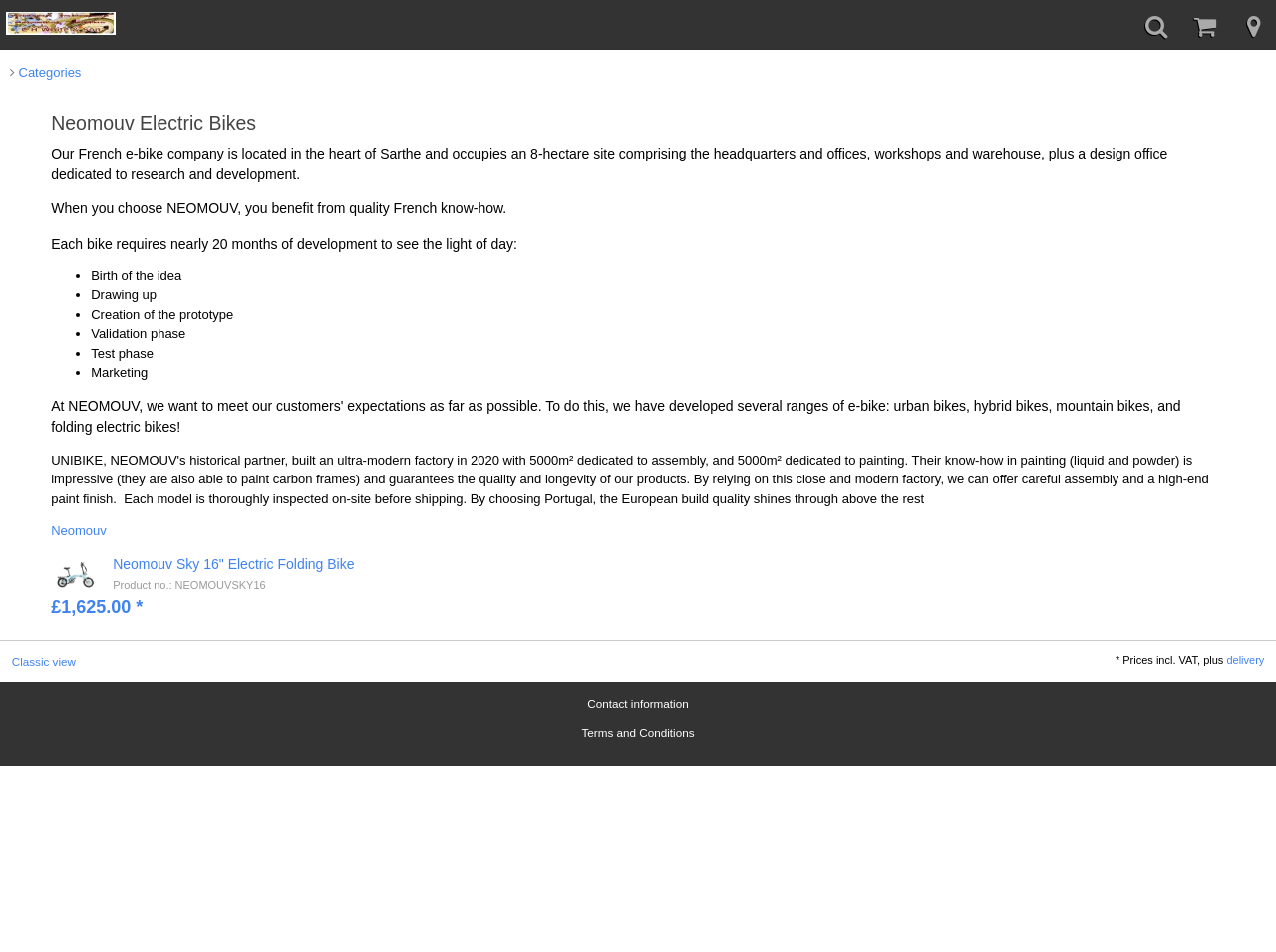Locate the bounding box coordinates of the element I should click to achieve the following instruction: "Click on the C H WHITE & SON link".

[0.005, 0.0, 0.091, 0.048]